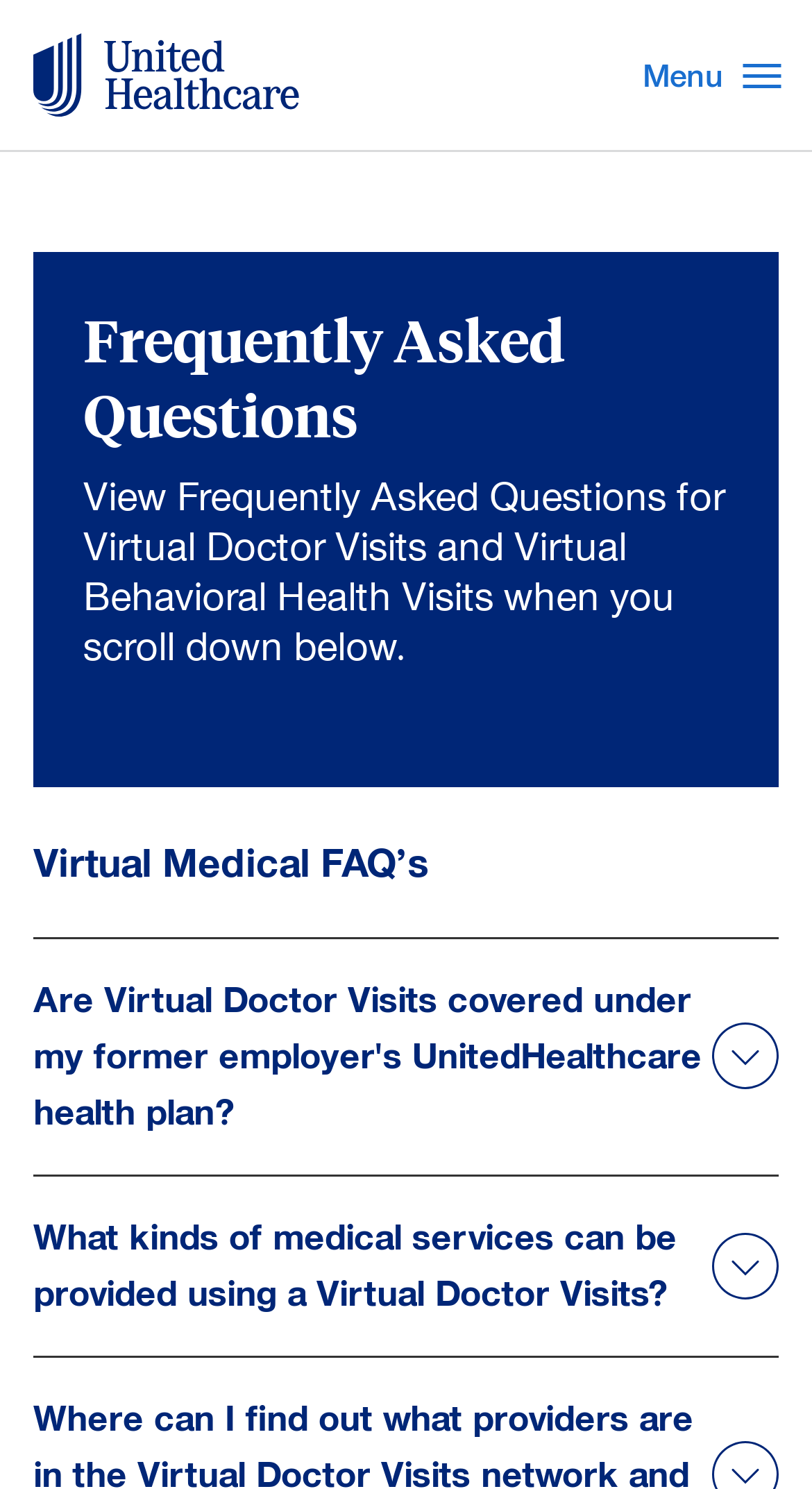Calculate the bounding box coordinates of the UI element given the description: "Menu".

[0.754, 0.006, 1.0, 0.097]